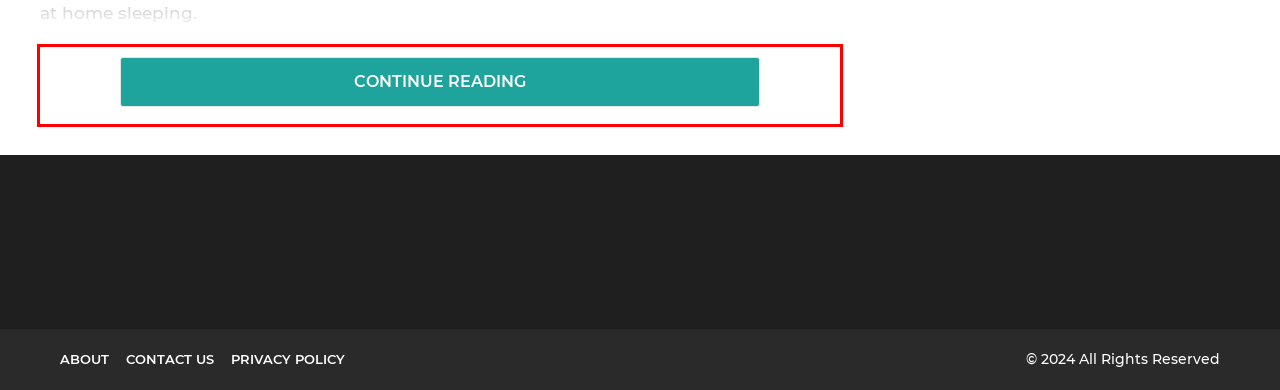Given a webpage screenshot, identify the text inside the red bounding box using OCR and extract it.

In the morning of December 7, Powell’s daycare provider was growing uneasy as the couple strangely did not drop off their sons on schedule, and she could not contact either Susan or Josh.